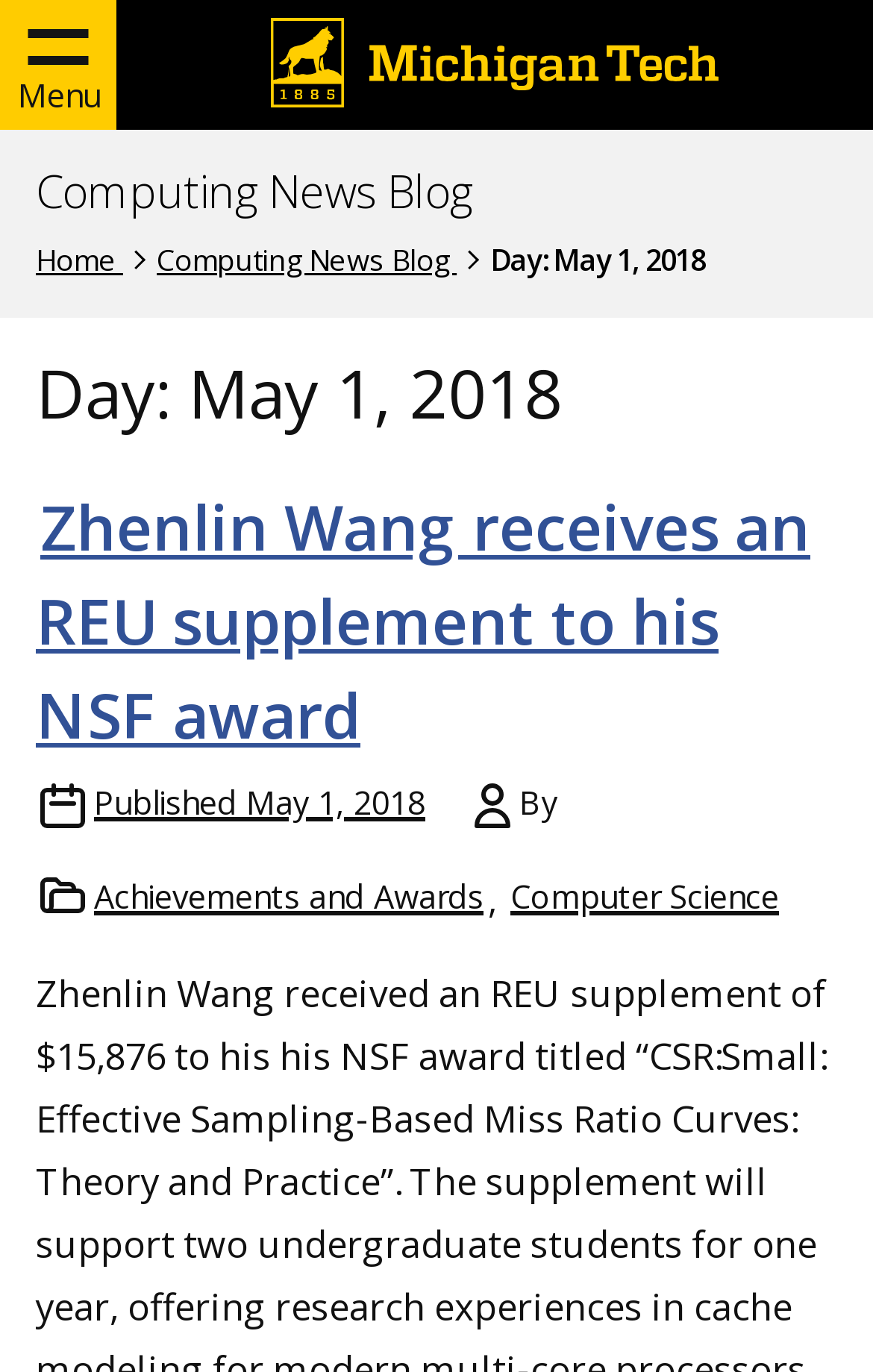What is the category of the post 'Zhenlin Wang receives an REU supplement to his NSF award'?
Provide a thorough and detailed answer to the question.

I found a list element with the text 'Categories' which contains a link element with the text 'Achievements and Awards', and this list element is a sibling element of the link element with the text 'Zhenlin Wang receives an REU supplement to his NSF award', indicating that the post belongs to the category of Achievements and Awards.